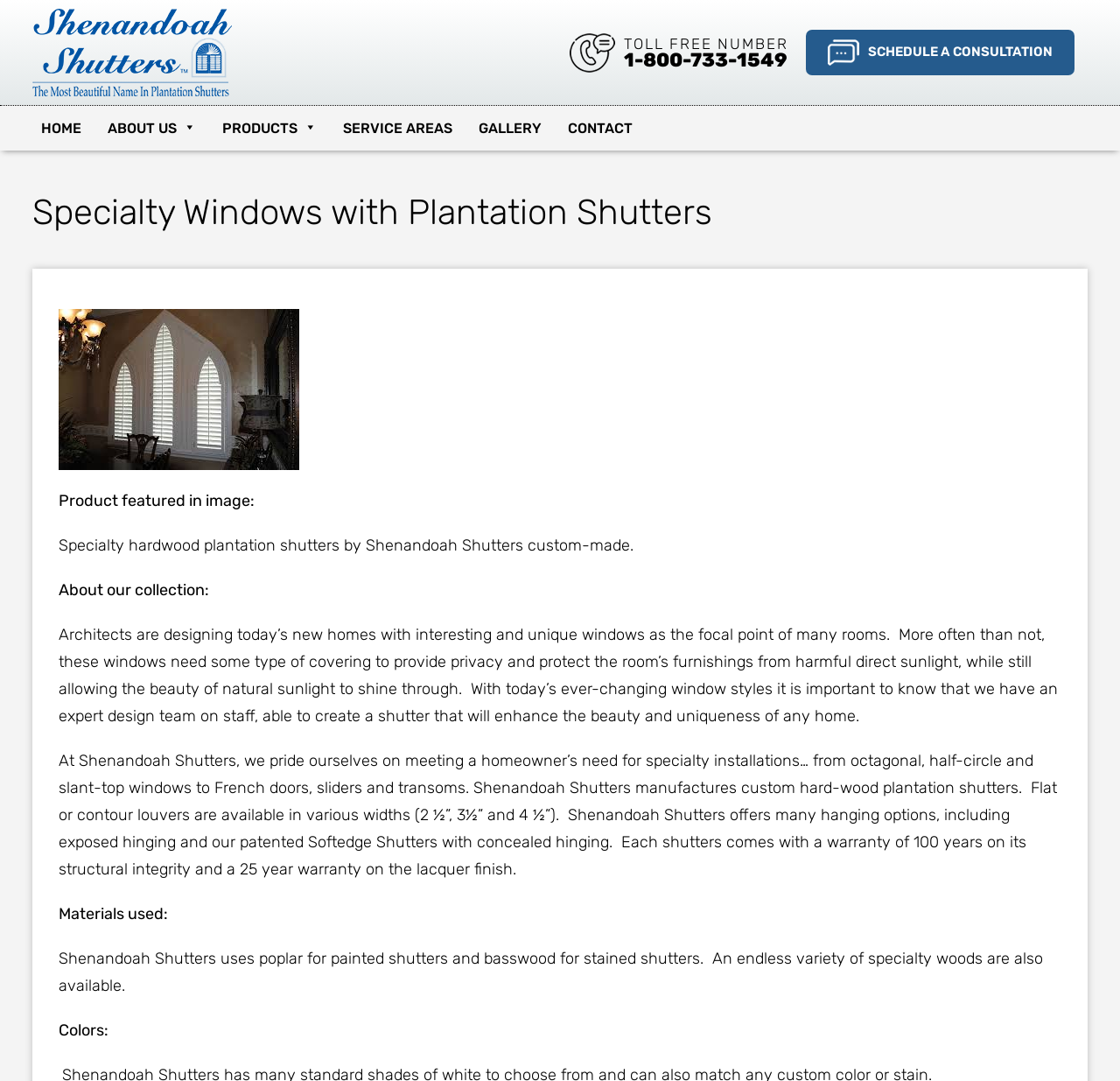Determine the bounding box coordinates of the clickable region to follow the instruction: "Learn about odd shaped plantation shutters".

[0.052, 0.351, 0.267, 0.368]